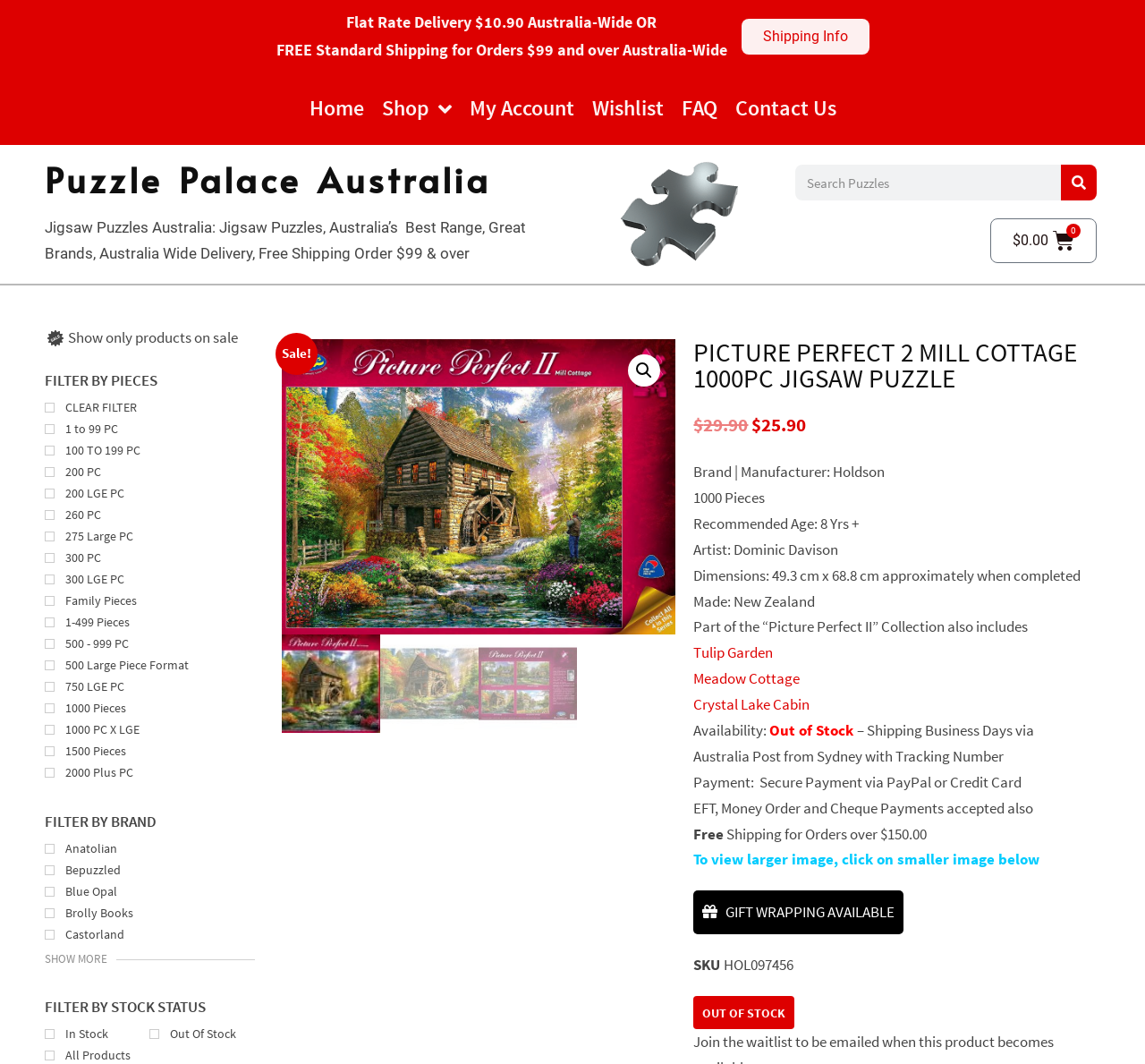Respond with a single word or short phrase to the following question: 
What is the recommended age for the jigsaw puzzle?

8 Yrs +